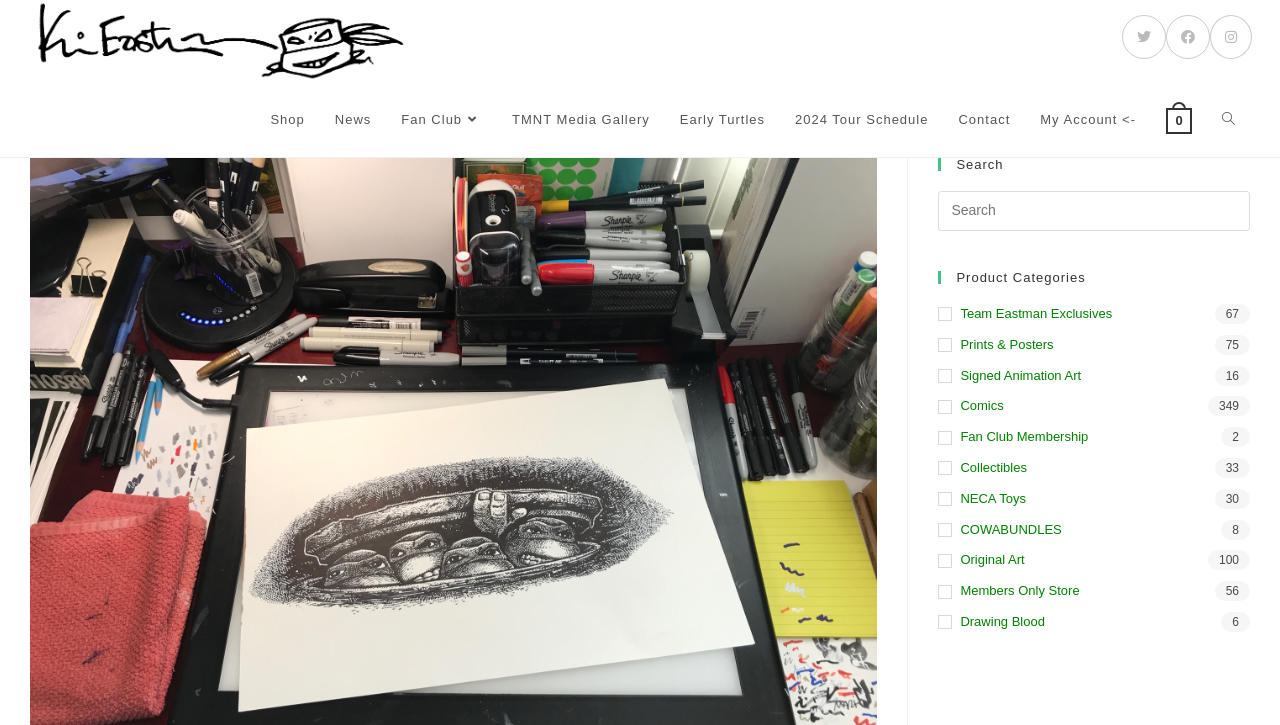What is the purpose of the search box?
Using the screenshot, give a one-word or short phrase answer.

To search the website